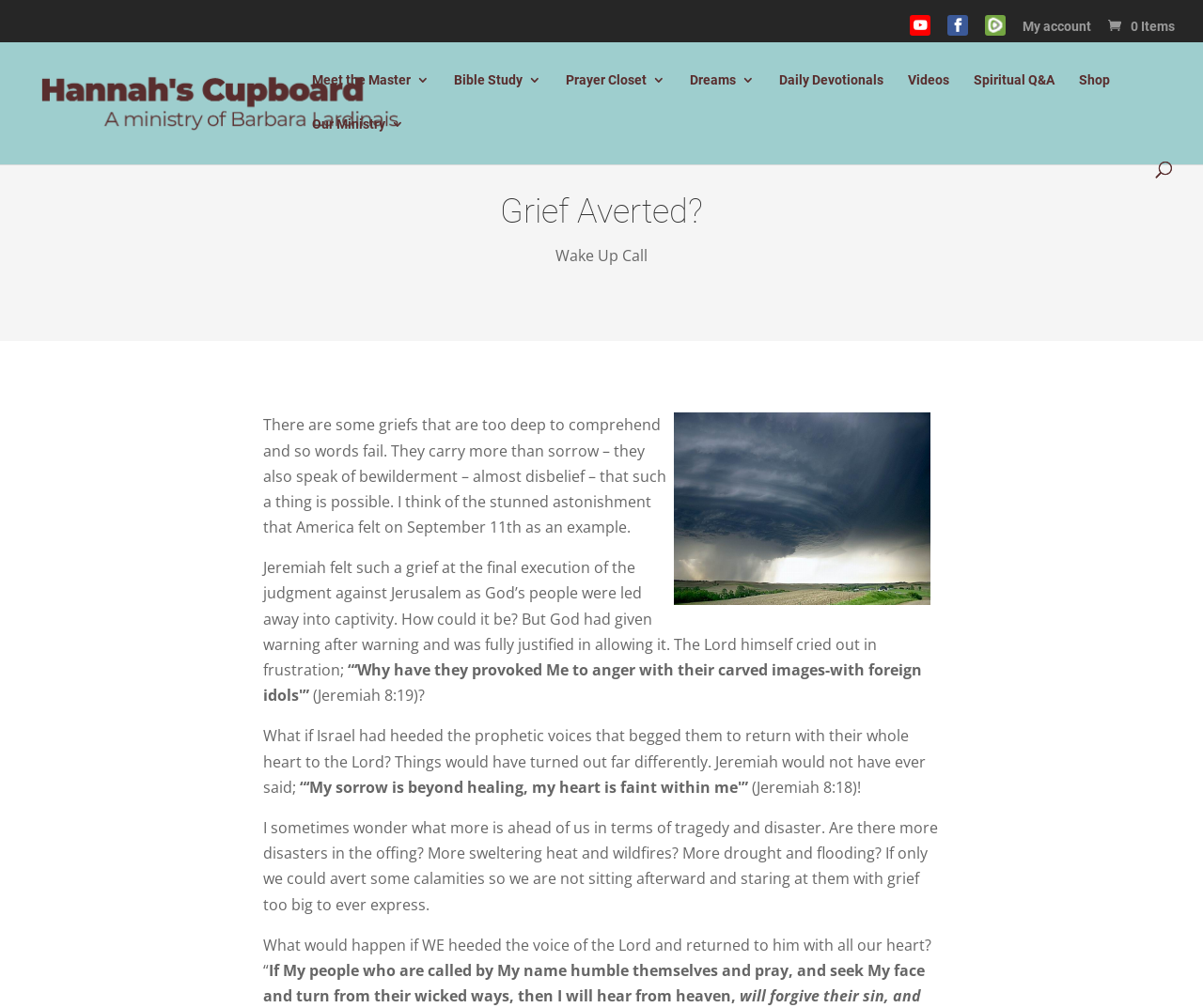Provide the bounding box coordinates for the UI element that is described by this text: "alt="Hannah's Cupboard"". The coordinates should be in the form of four float numbers between 0 and 1: [left, top, right, bottom].

[0.027, 0.092, 0.372, 0.11]